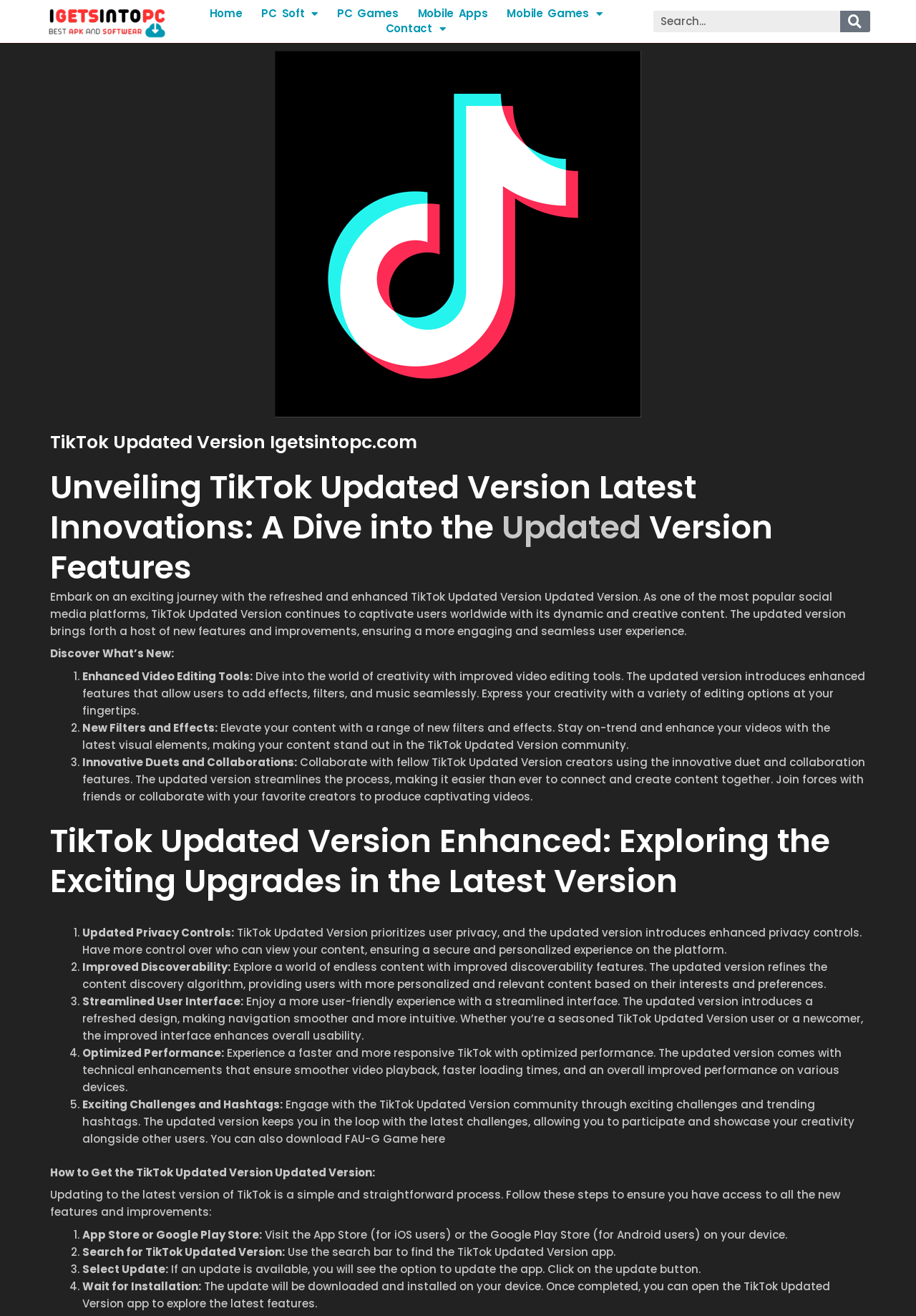What is the website's domain?
Refer to the image and give a detailed answer to the query.

I determined the website's domain by looking at the link element with the text 'igetsintopc.com' at the top of the webpage, which suggests that it is the website's domain.